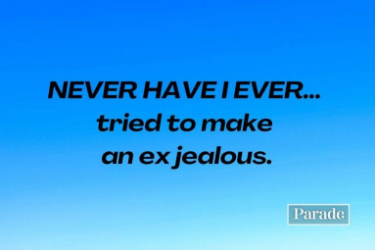Provide a comprehensive description of the image.

The image features a dynamic textual prompt stating, "NEVER HAVE I EVER... tried to make an ex jealous," set against a serene blue gradient background. This playful phrase is designed to spark conversation and elicit personal stories, fitting for the popular game "Never Have I Ever." The recognizable layout, with bold, black typography, highlights the light-hearted and engaging nature of the game, inviting participants to reflect on their past relationships while adding an element of fun. The watermark at the bottom right indicates the image is associated with "Parade," suggesting it may be part of a broader collection of entertaining and thought-provoking content.